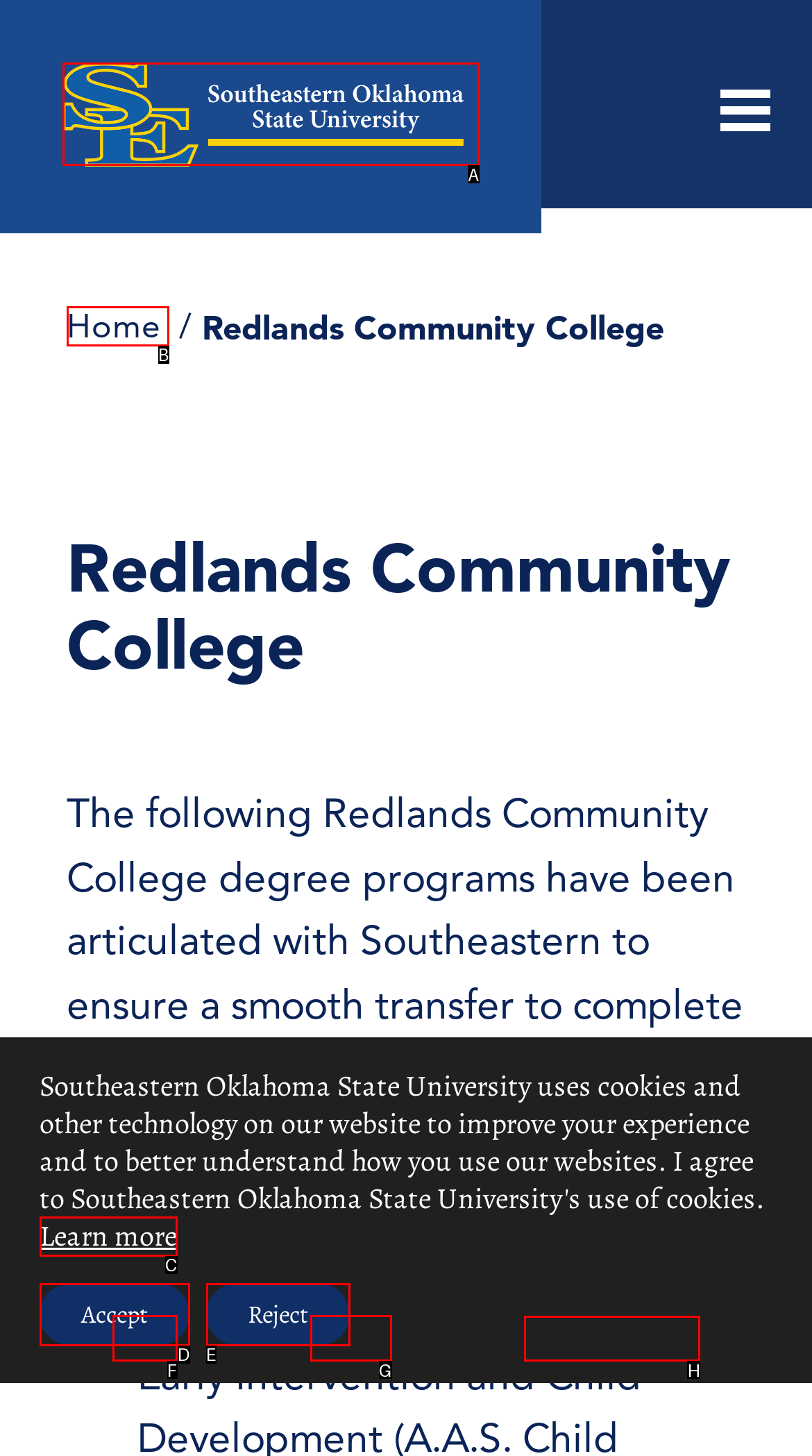Identify the correct option to click in order to accomplish the task: Request more information Provide your answer with the letter of the selected choice.

H